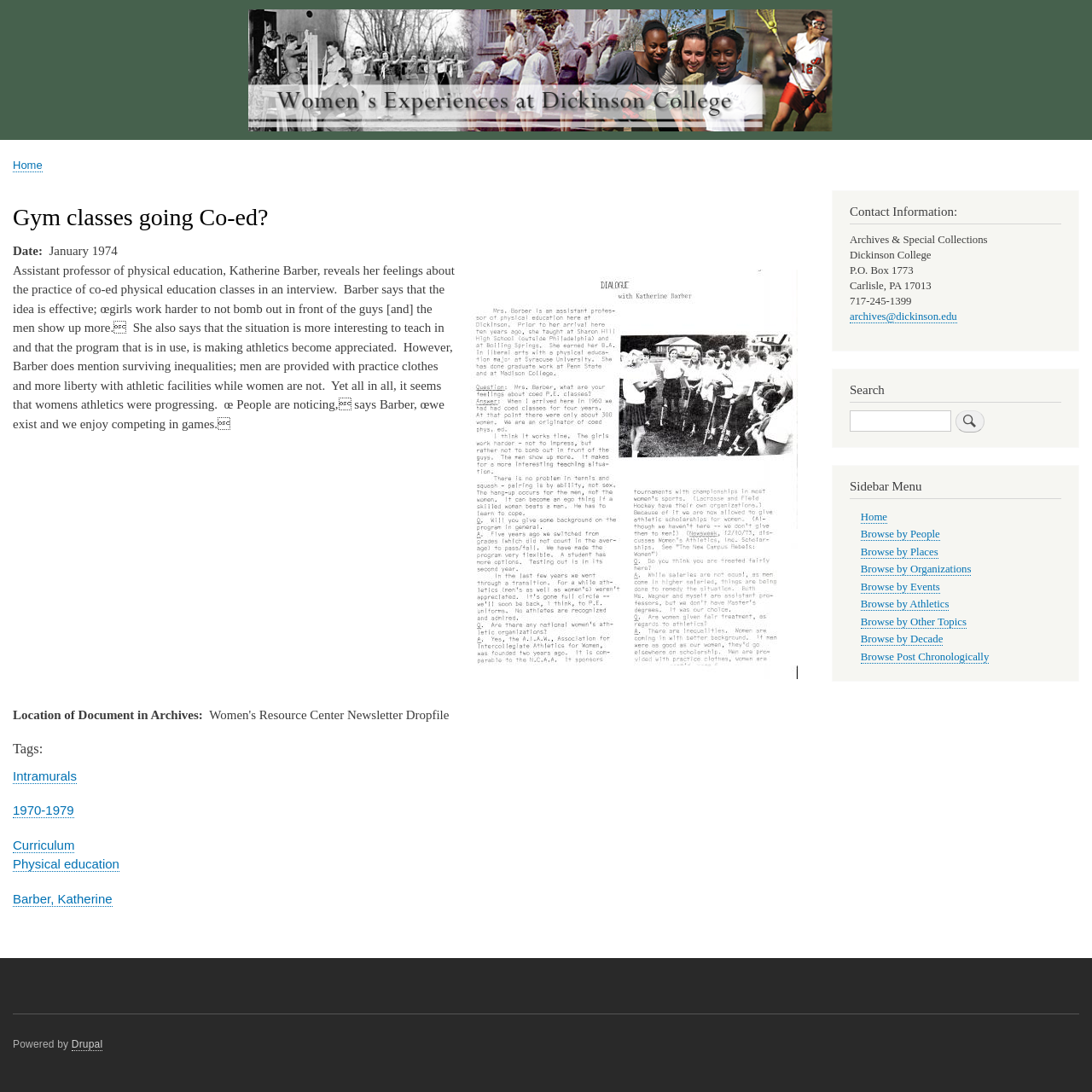Identify the bounding box coordinates for the region of the element that should be clicked to carry out the instruction: "Contact Archives & Special Collections". The bounding box coordinates should be four float numbers between 0 and 1, i.e., [left, top, right, bottom].

[0.778, 0.214, 0.904, 0.225]